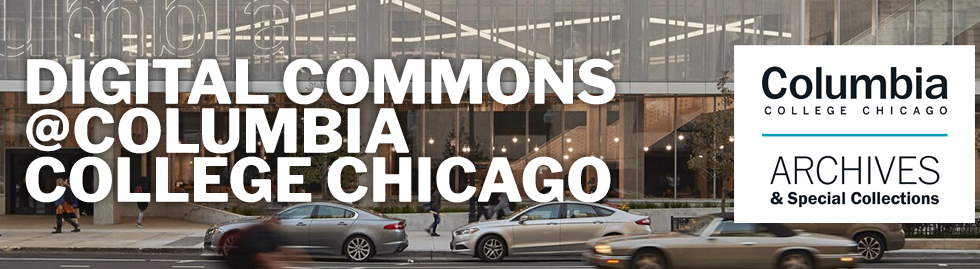Provide your answer to the question using just one word or phrase: What is the atmosphere depicted in the scene?

Bustling energy